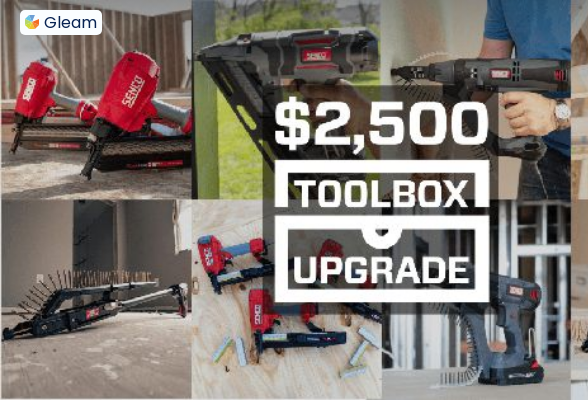Based on the image, please elaborate on the answer to the following question:
What type of screwdriver is featured in the image?

The image showcases a selection of high-quality tools, including nailers and a DURASPIN auto-feed screwdriver, set against a backdrop of various construction and home improvement scenes.